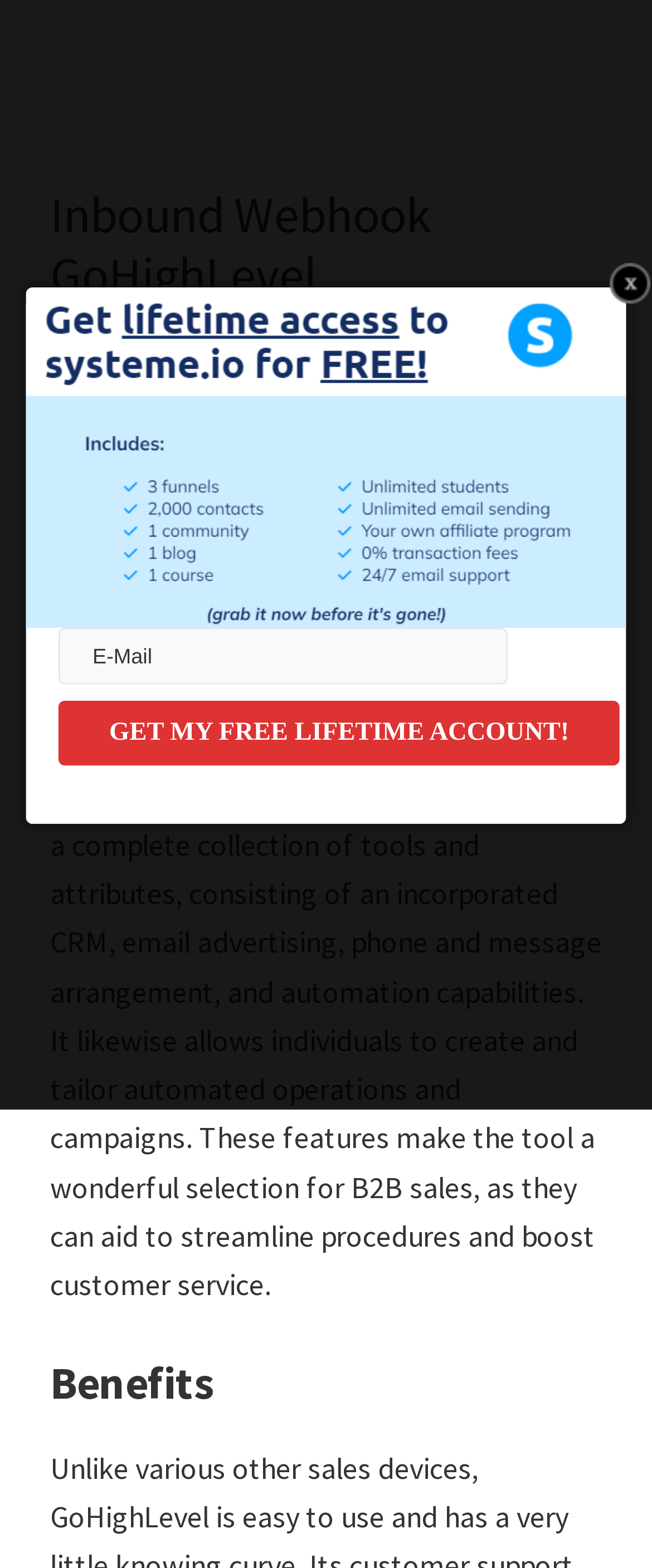What is GoHighLevel?
Please answer using one word or phrase, based on the screenshot.

Marketing device